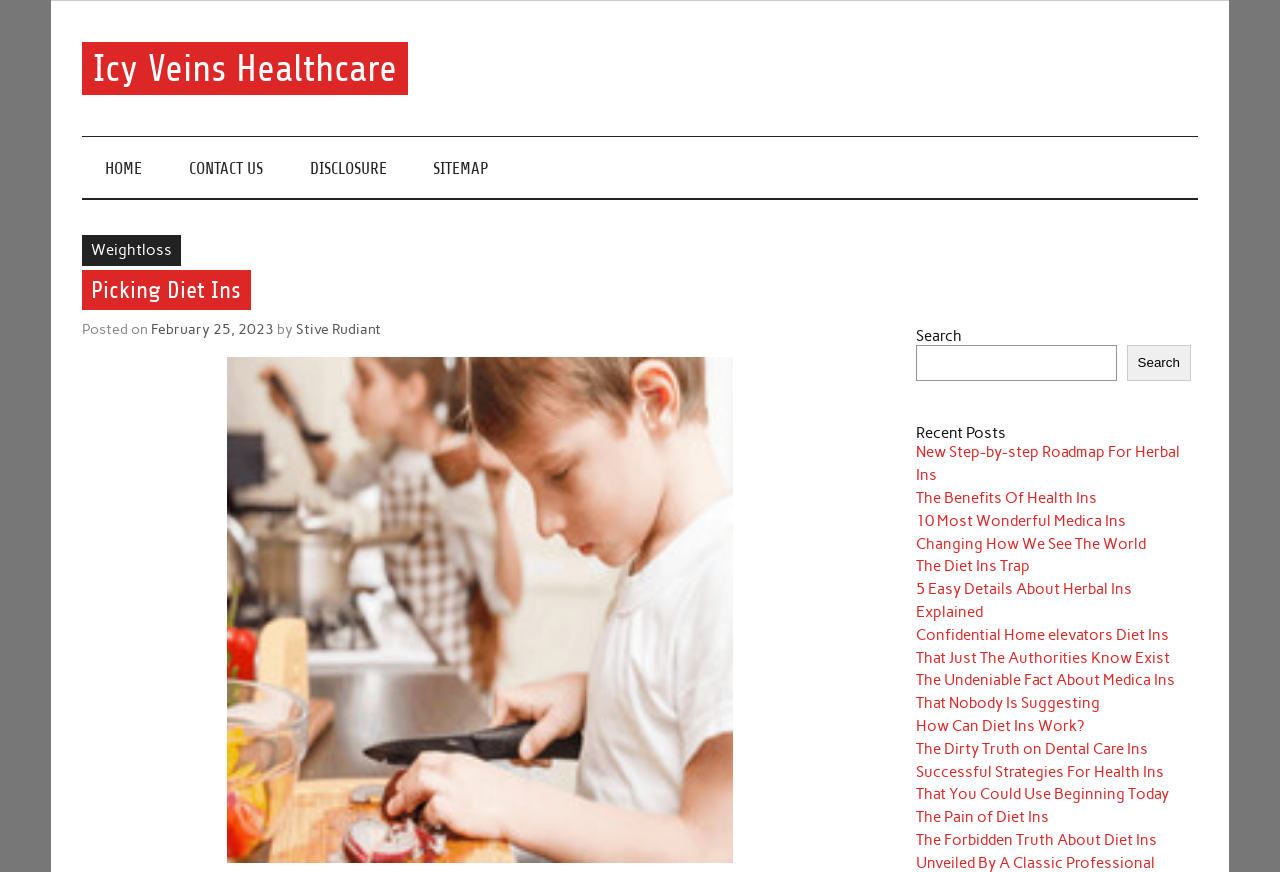Extract the top-level heading from the webpage and provide its text.

Picking Diet Ins